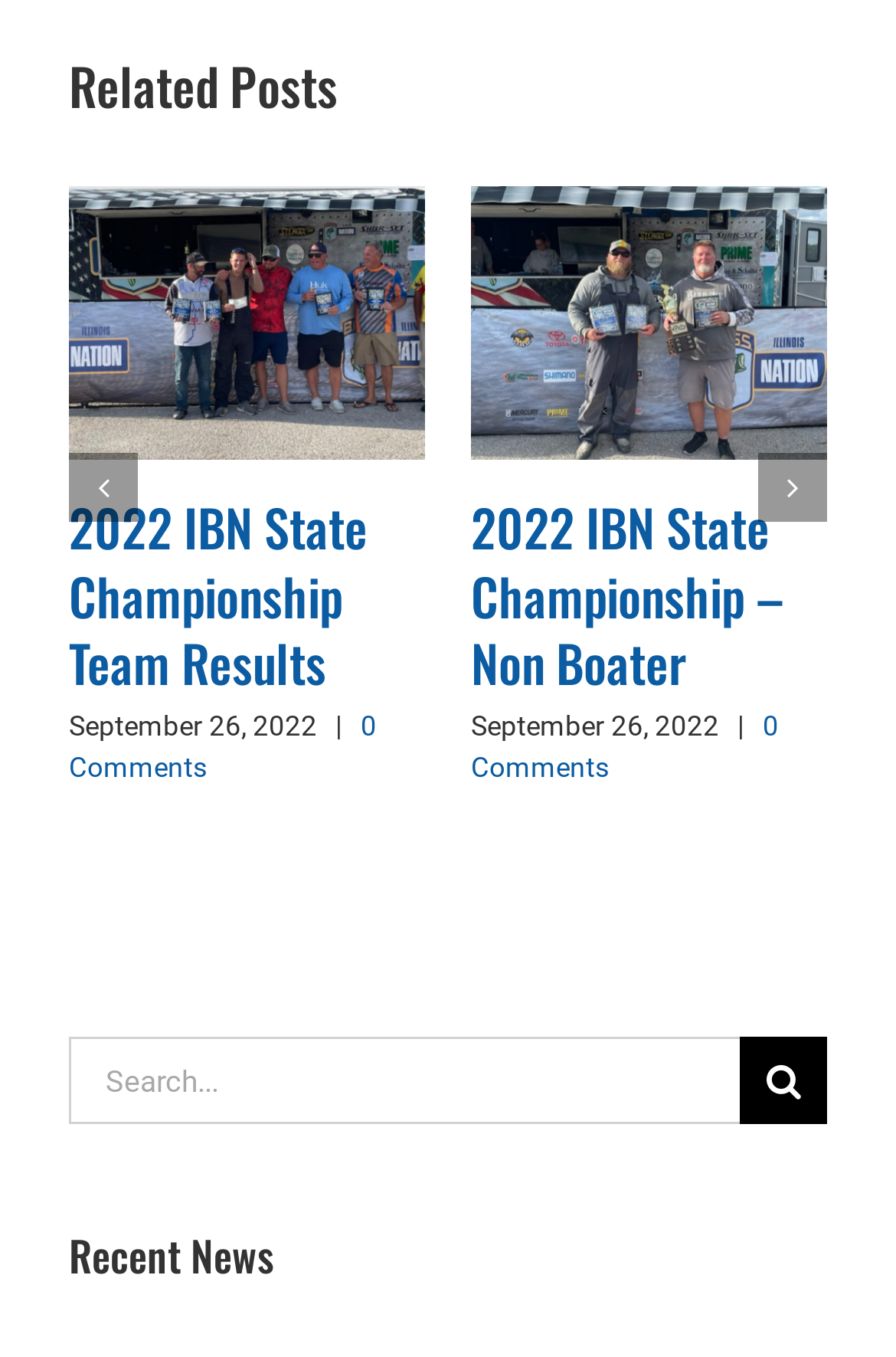Please specify the bounding box coordinates in the format (top-left x, top-left y, bottom-right x, bottom-right y), with values ranging from 0 to 1. Identify the bounding box for the UI component described as follows: 0 Comments

[0.526, 0.524, 0.869, 0.578]